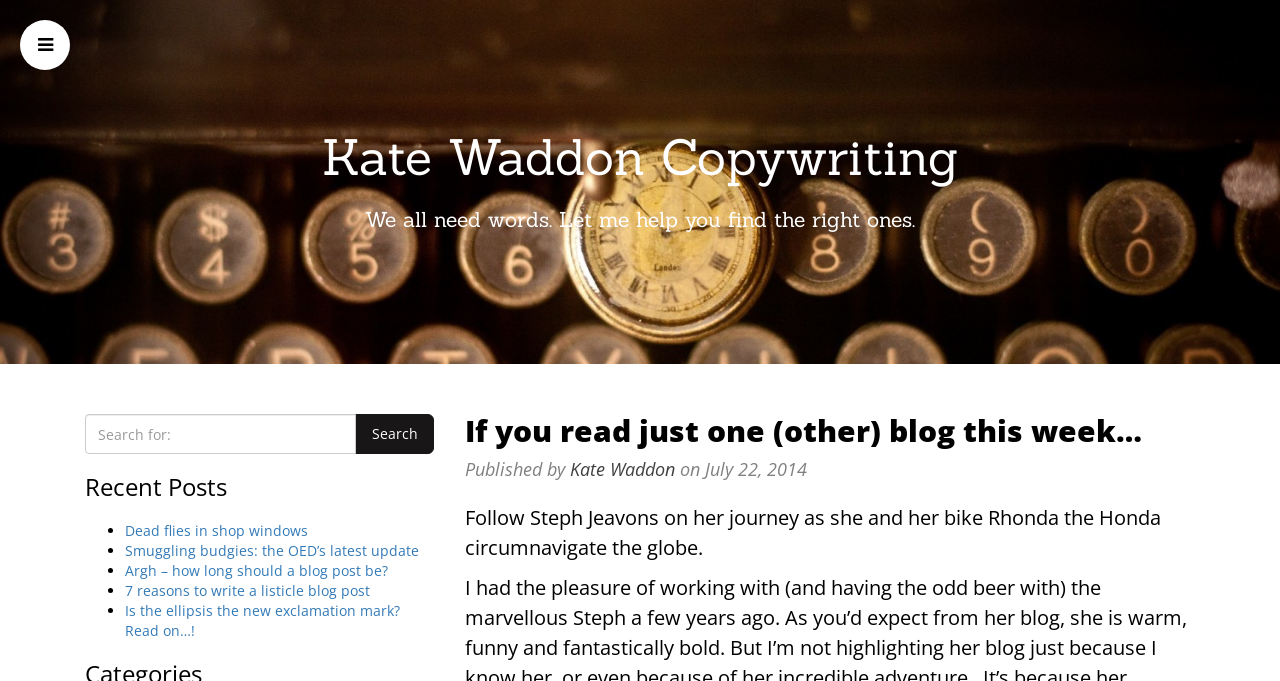Using the image as a reference, answer the following question in as much detail as possible:
What is the name of the copywriter?

The name of the copywriter can be found in the heading element 'Kate Waddon Copywriting' which is located at the top of the webpage, and also in the link 'Kate Waddon' which is part of the 'Published by' section.